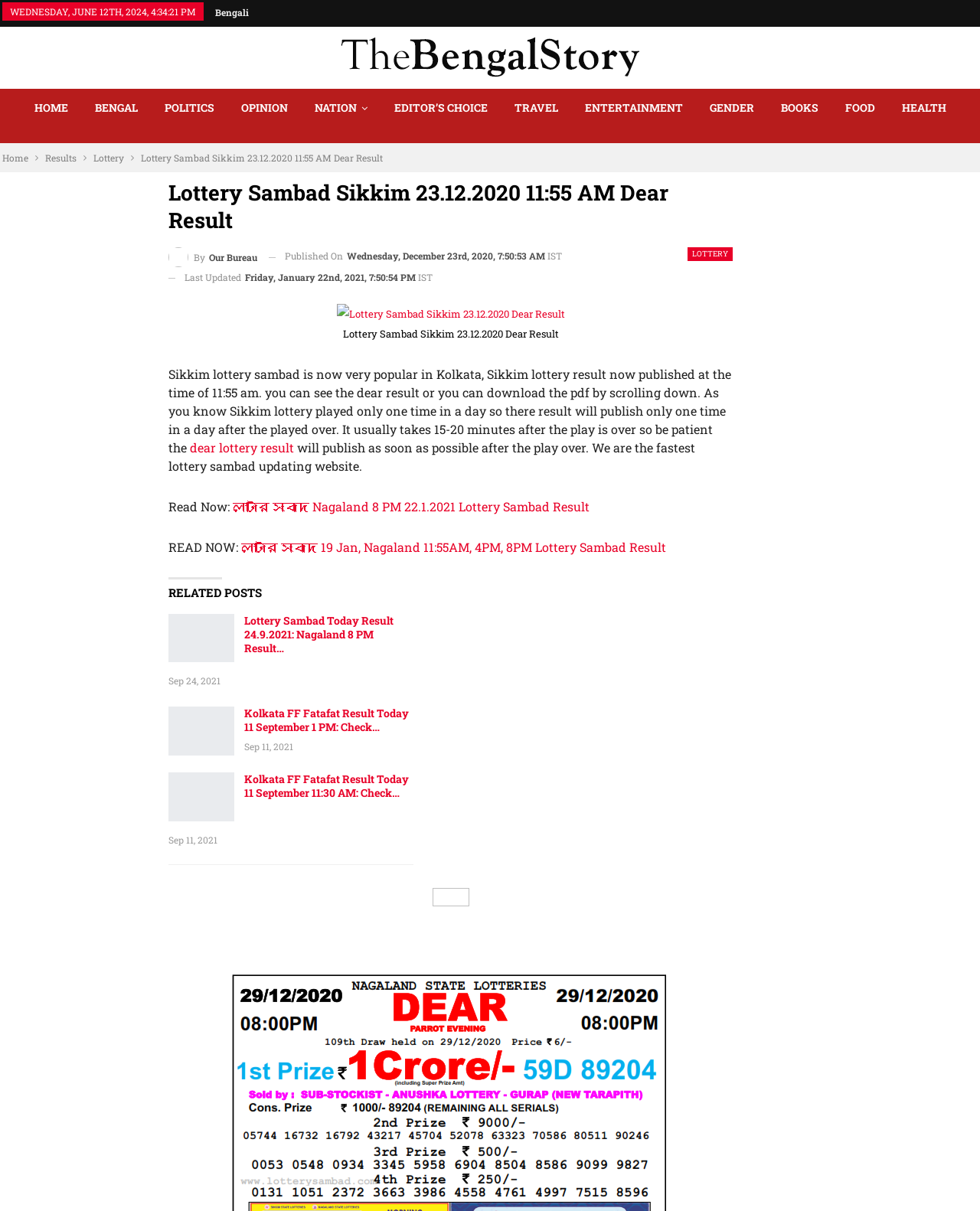How many related posts are there?
Provide an in-depth answer to the question, covering all aspects.

I counted the number of related posts by looking at the 'RELATED POSTS' section, which has three links to different posts.